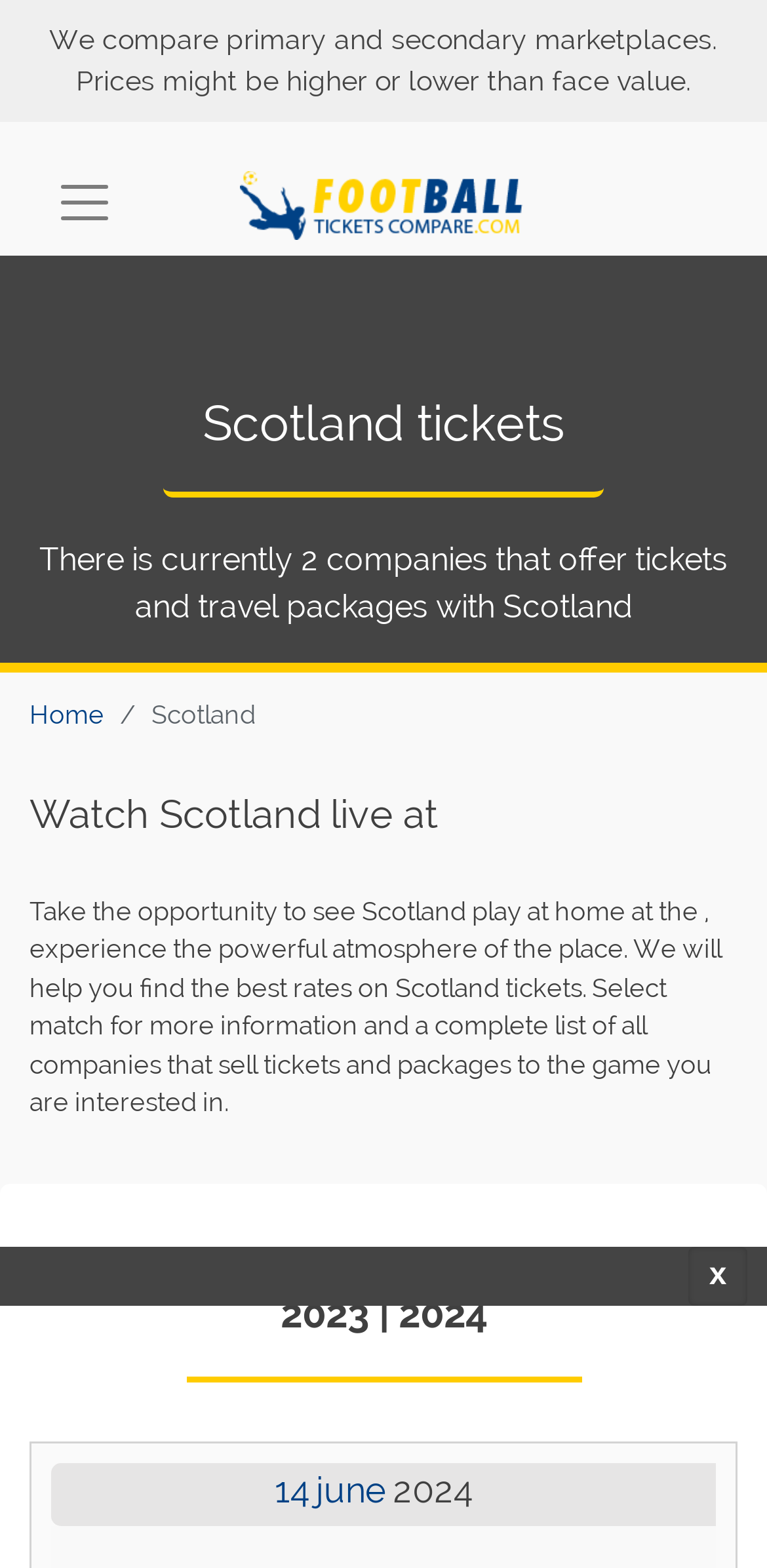What is the purpose of the website?
Look at the image and respond with a one-word or short-phrase answer.

Compare ticket prices